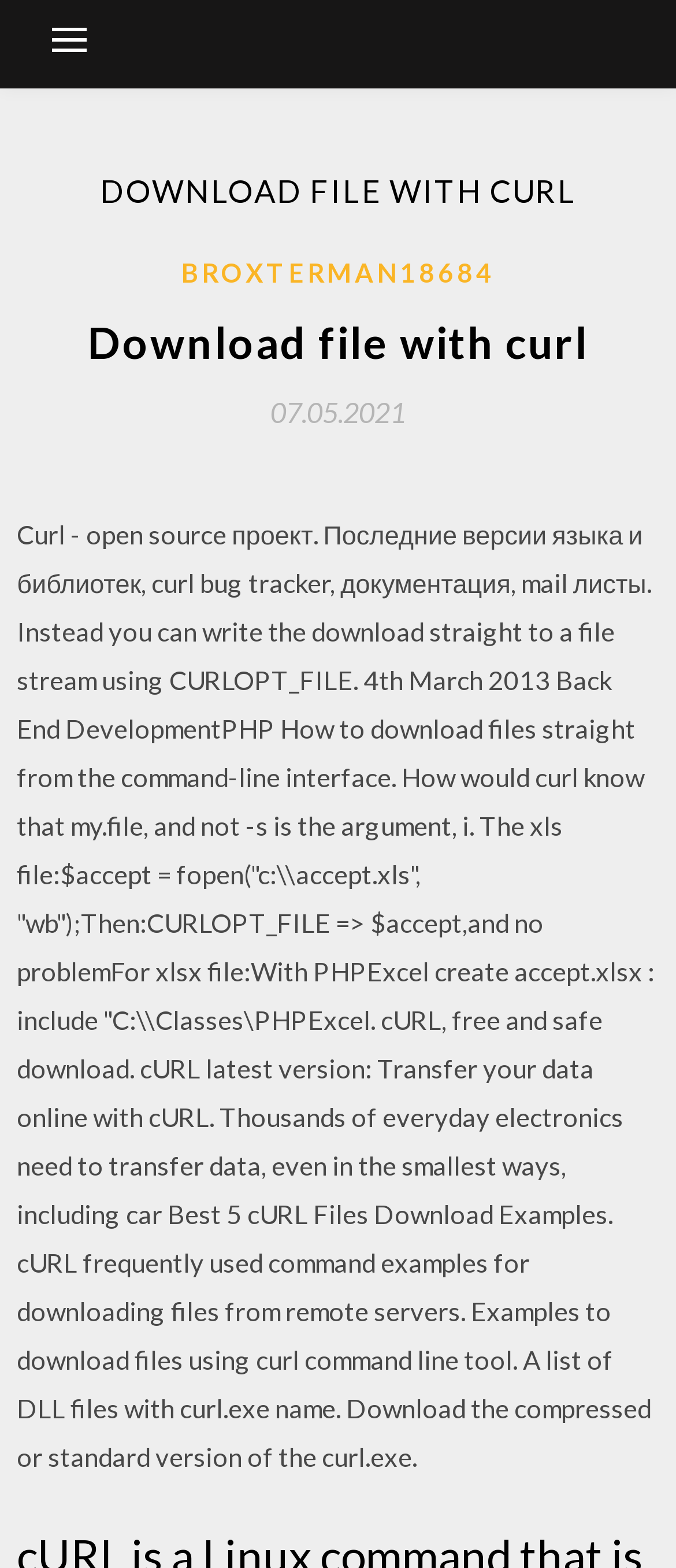Please give a short response to the question using one word or a phrase:
What type of project is curl?

Open source project